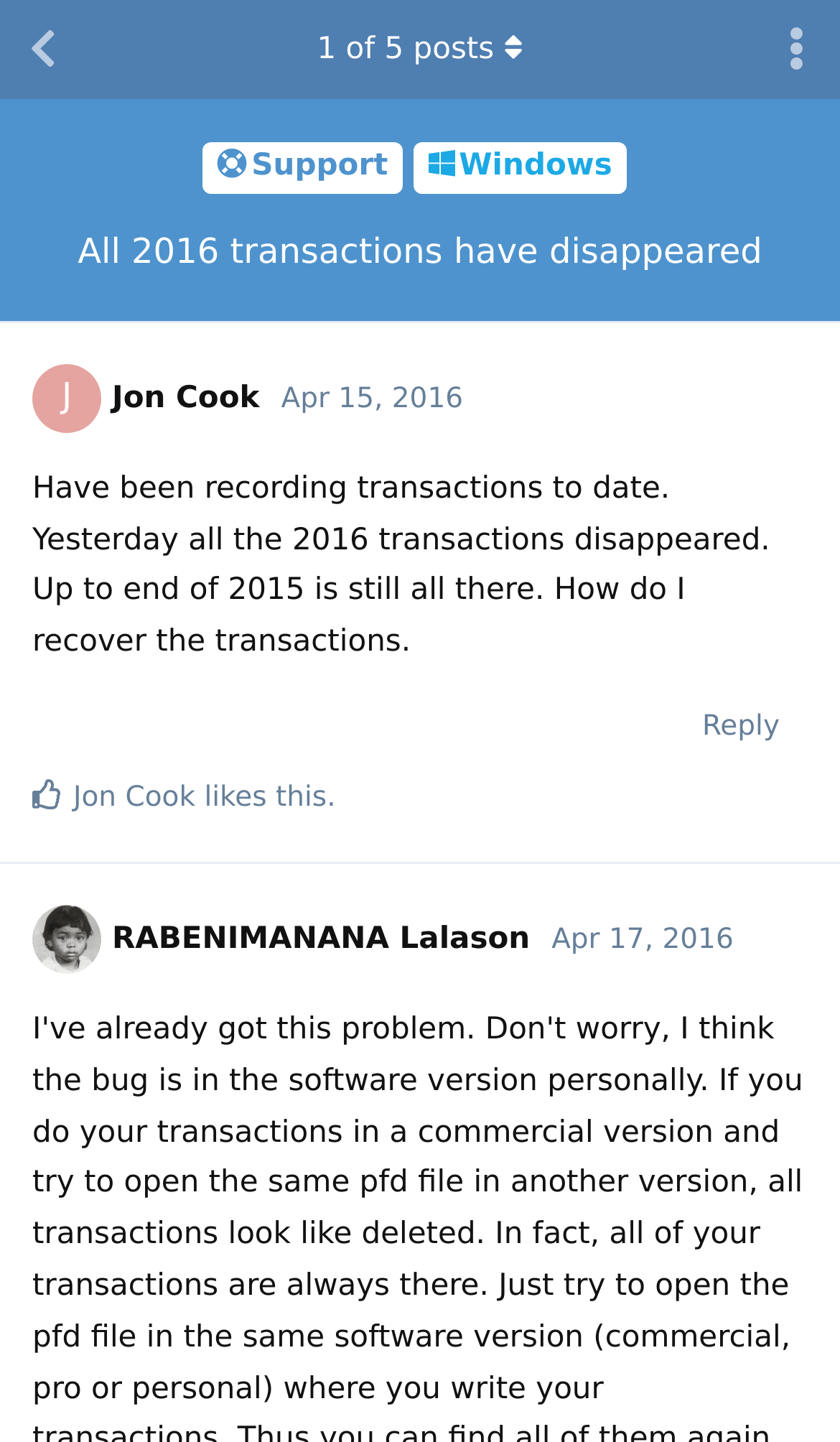Please find and report the bounding box coordinates of the element to click in order to perform the following action: "View user profile of RABENIMANANA Lalason". The coordinates should be expressed as four float numbers between 0 and 1, in the format [left, top, right, bottom].

[0.038, 0.639, 0.631, 0.663]